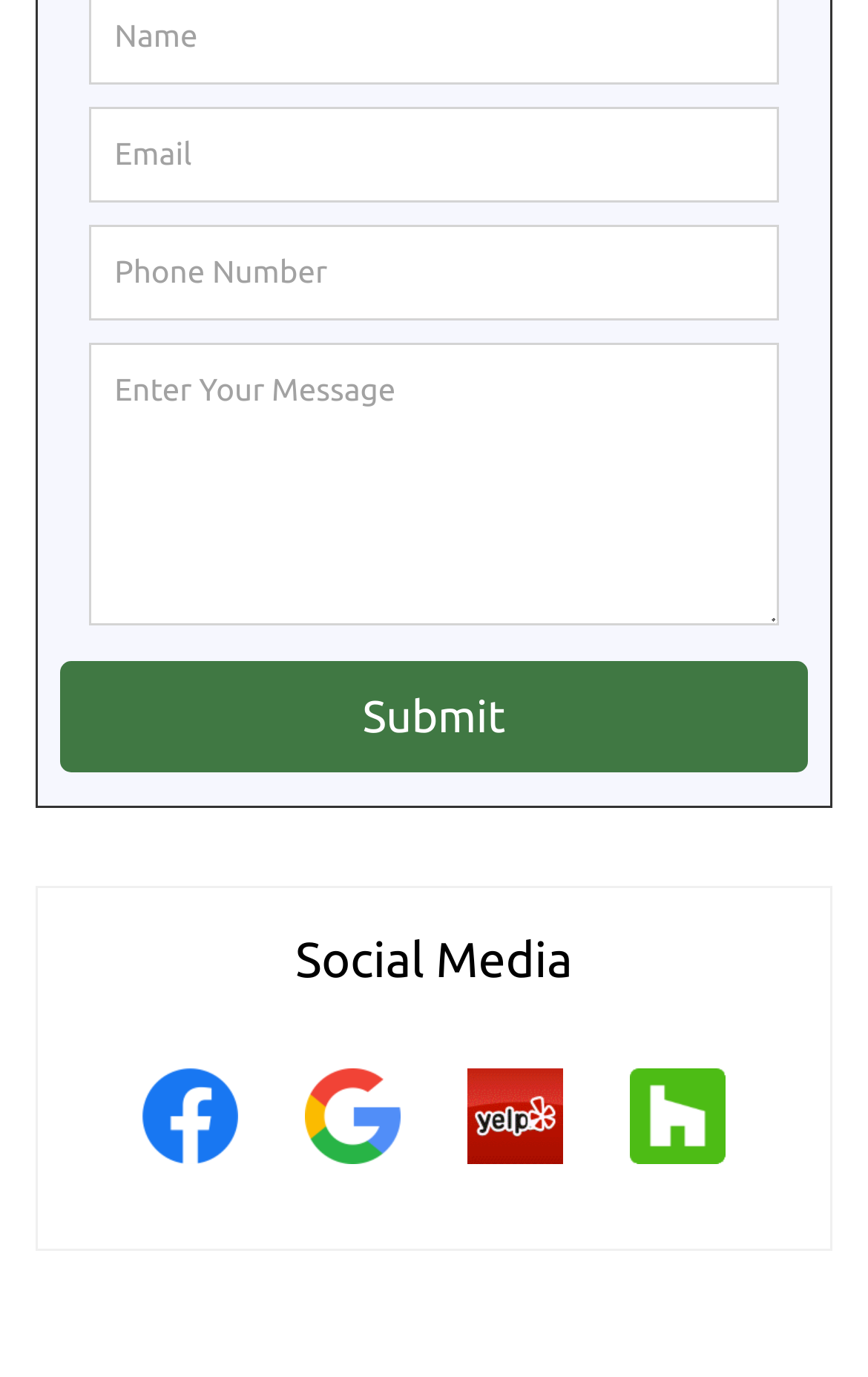Identify the bounding box coordinates for the UI element described as follows: name="senderEmail" placeholder="Email". Use the format (top-left x, top-left y, bottom-right x, bottom-right y) and ensure all values are floating point numbers between 0 and 1.

[0.104, 0.077, 0.896, 0.147]